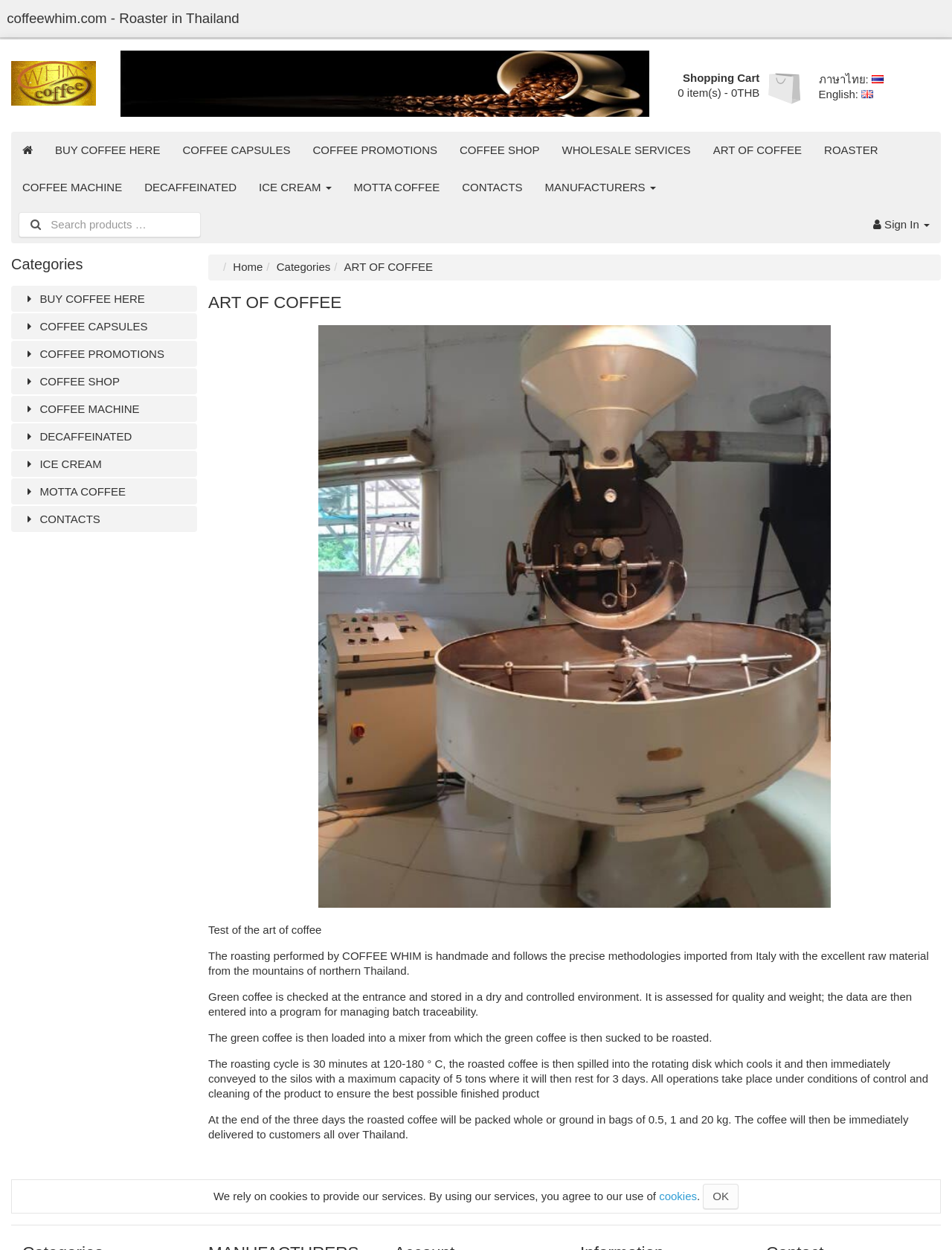Convey a detailed summary of the webpage, mentioning all key elements.

The webpage is about the art of Italian coffee in Thailand, specifically showcasing the services of COFFEE WHIM, a roaster and distributor in Thailand. At the top left corner, there is a logo with the text "coffeewhim.com - Roaster in Thailand". Below the logo, there is a navigation menu with links to "Coffee in Thailand", "Shopping Cart", and language options.

On the top right corner, there is a search box where users can search for products. Below the search box, there is a row of links to various categories, including "BUY COFFEE HERE", "COFFEE CAPSULES", "COFFEE PROMOTIONS", and more.

The main content of the webpage is divided into two sections. The left section has a heading "Categories" with links to various categories, while the right section has a heading "ART OF COFFEE" with a description of the company's coffee roasting process. There is an image of a roaster machine for coffee below the heading.

The description of the coffee roasting process is divided into several paragraphs, explaining the steps involved in roasting coffee, from checking the quality of green coffee to packaging and delivering the roasted coffee to customers. The text is accompanied by an image of a roaster machine.

At the bottom of the webpage, there is a notice about the use of cookies, with a link to learn more about the company's cookie policy. There is also an "OK" button to acknowledge the notice.